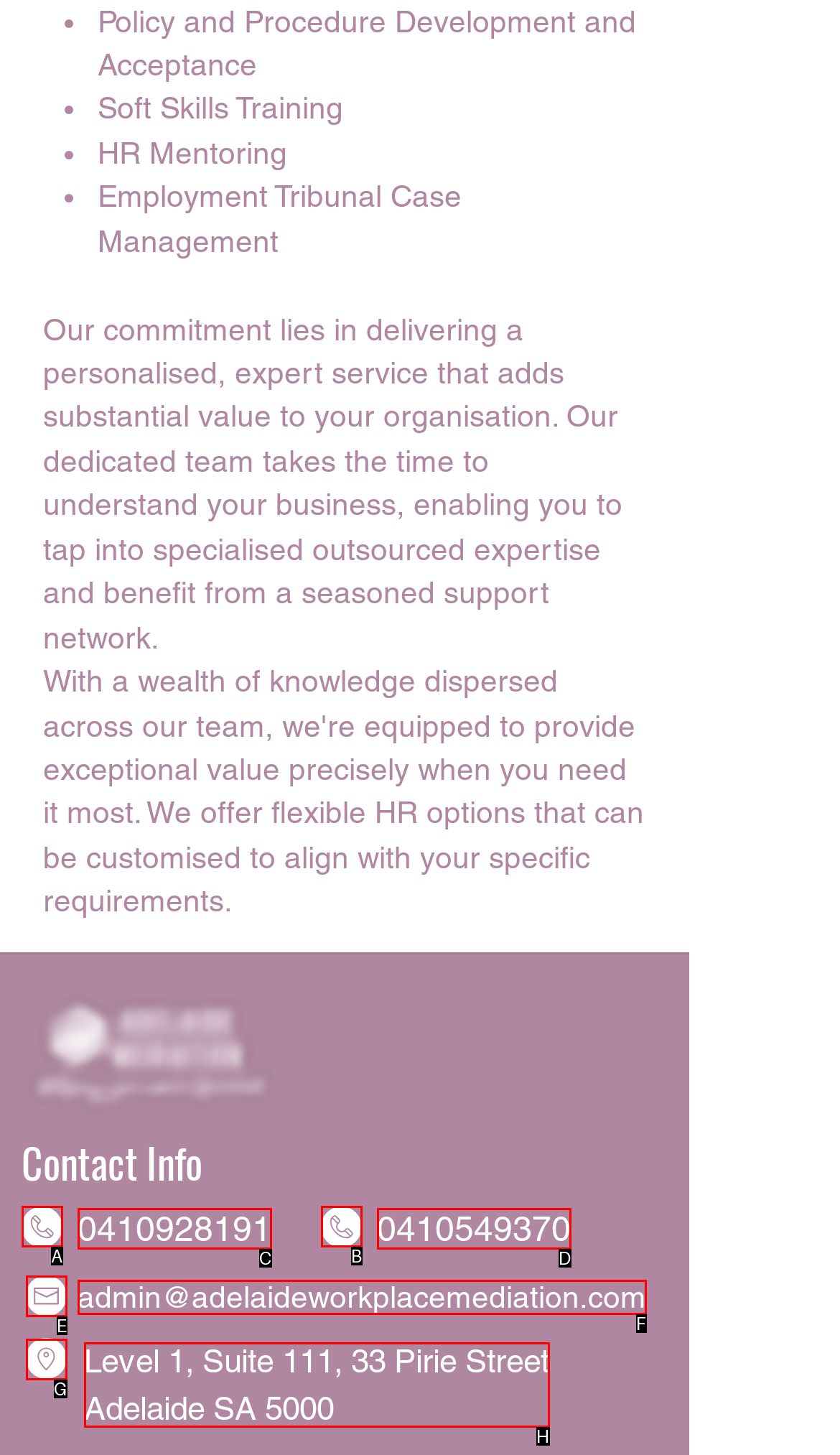Which lettered option should be clicked to achieve the task: View the address of Level 1, Suite 111, 33 Pirie Street Adelaide SA 5000? Choose from the given choices.

H